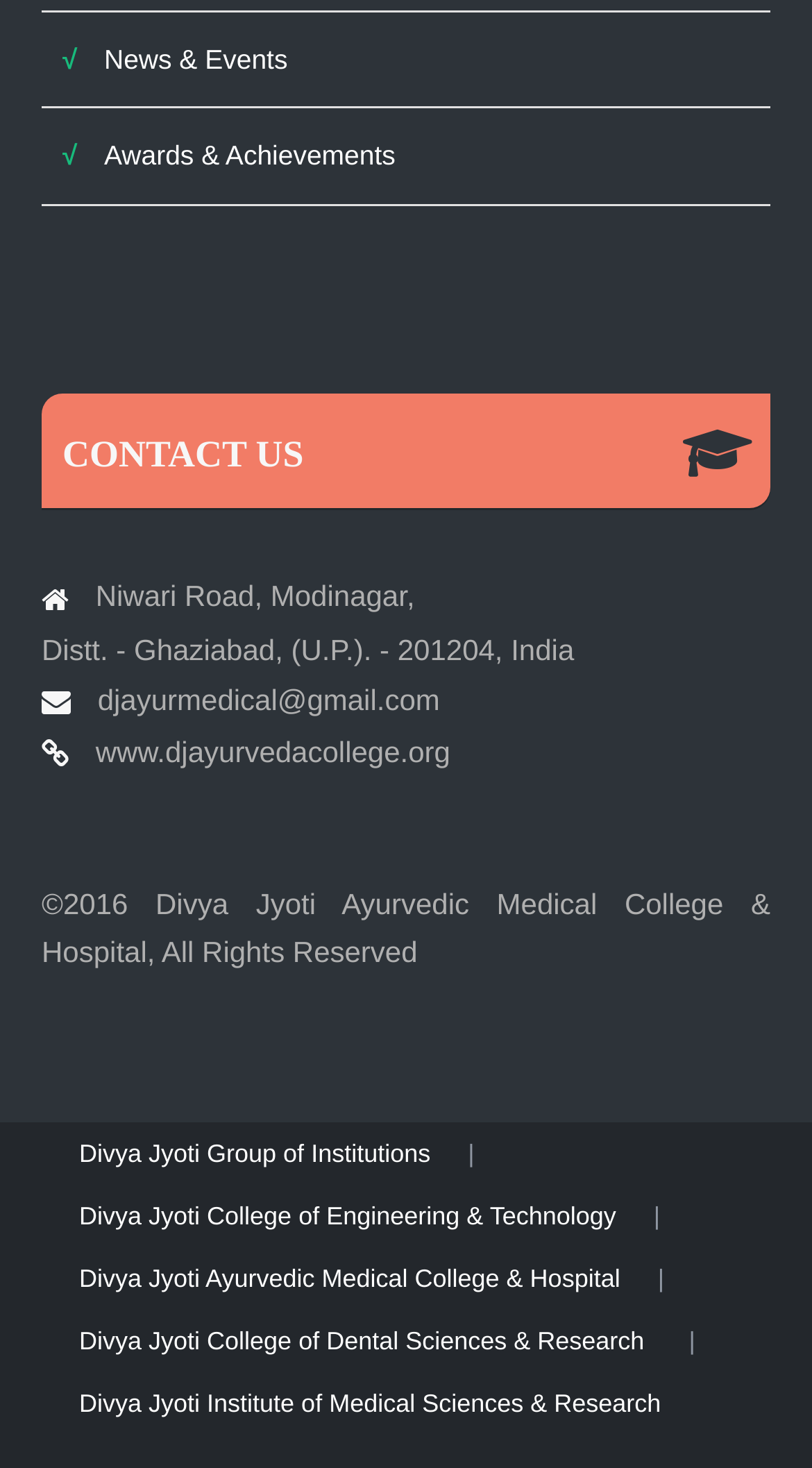Provide a one-word or one-phrase answer to the question:
What is the email address of the college?

djayurmedical@gmail.com